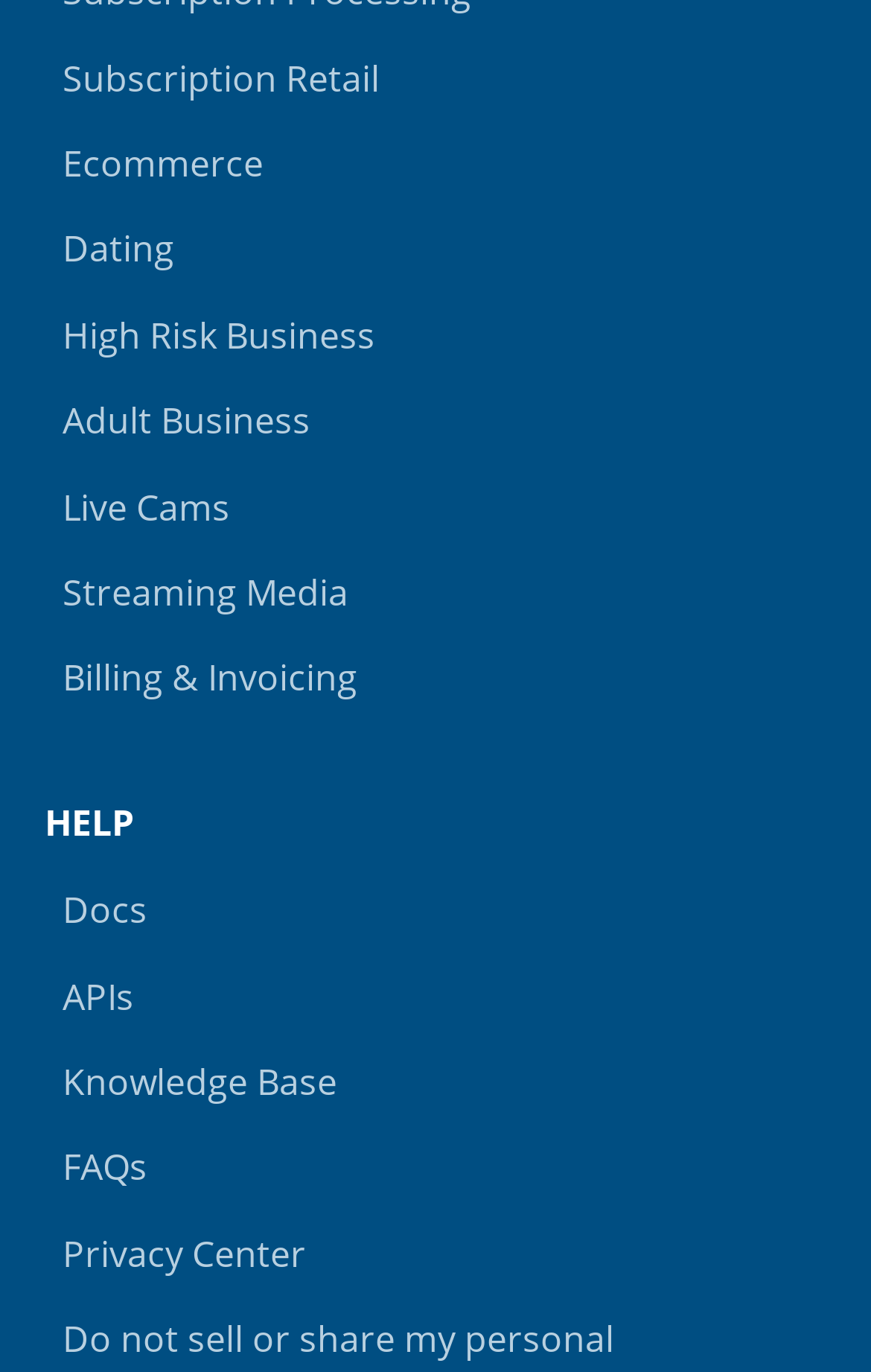Are there any links related to business?
Carefully analyze the image and provide a detailed answer to the question.

I found several links related to business, such as 'Subscription Retail', 'Ecommerce', 'High Risk Business', 'Adult Business', 'Billing & Invoicing'. These links suggest that the webpage is related to business.